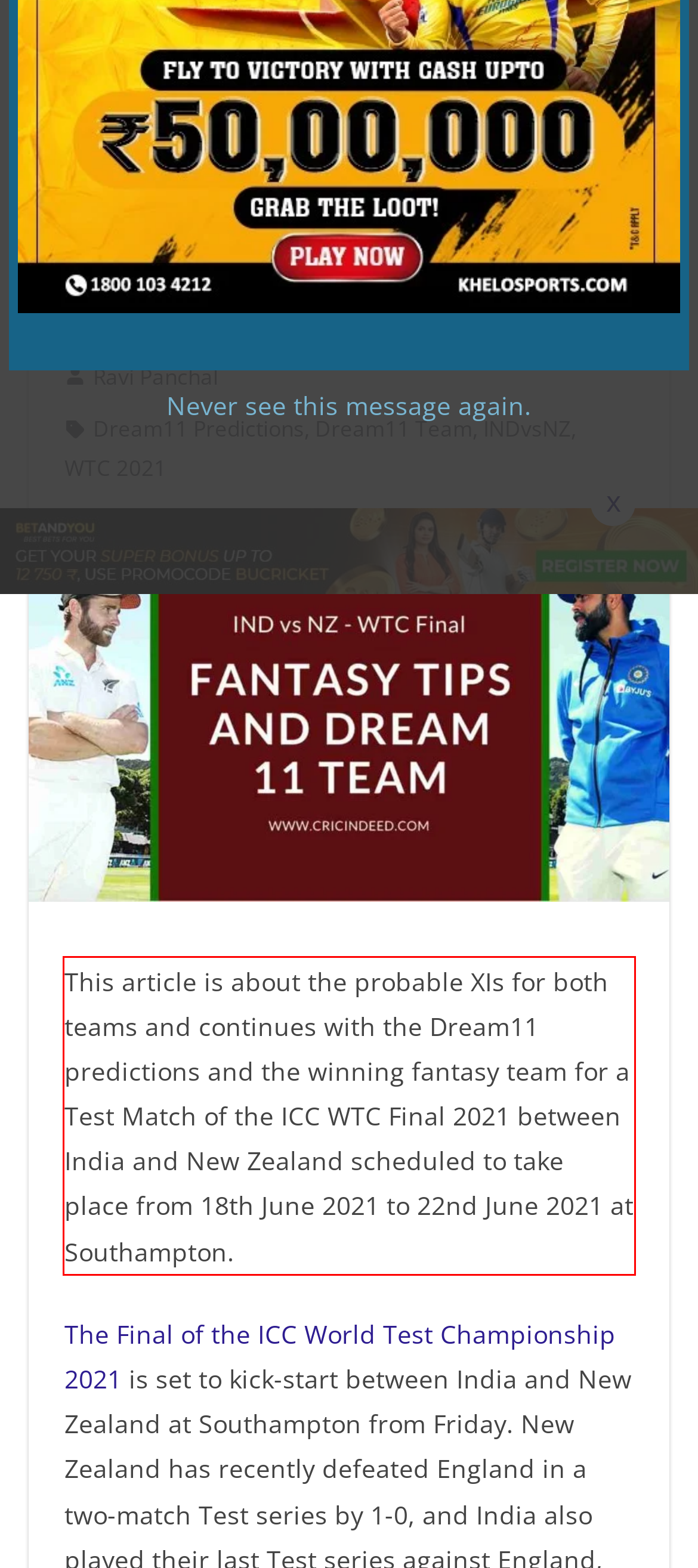You are provided with a screenshot of a webpage containing a red bounding box. Please extract the text enclosed by this red bounding box.

This article is about the probable XIs for both teams and continues with the Dream11 predictions and the winning fantasy team for a Test Match of the ICC WTC Final 2021 between India and New Zealand scheduled to take place from 18th June 2021 to 22nd June 2021 at Southampton.